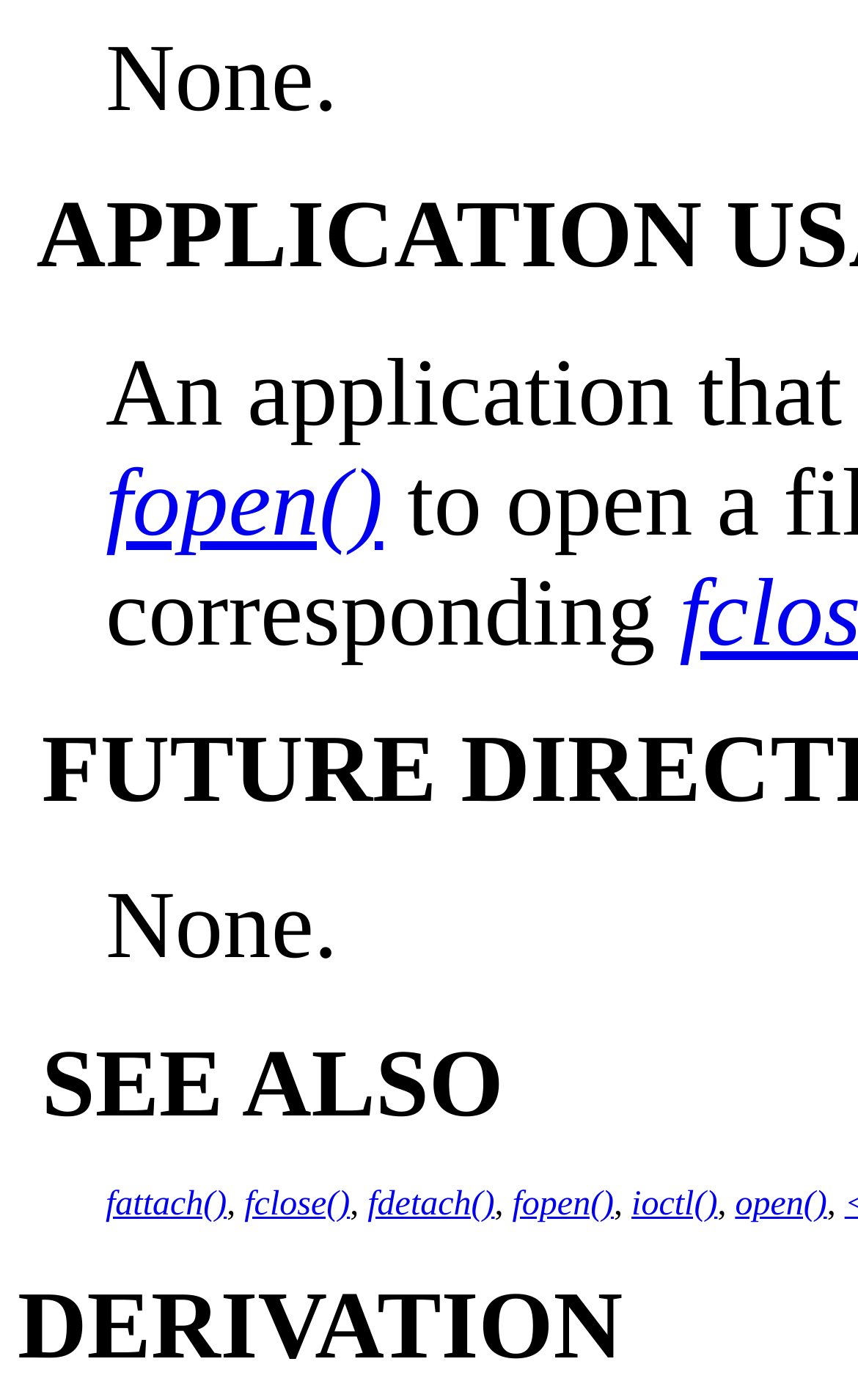Find the bounding box coordinates of the area that needs to be clicked in order to achieve the following instruction: "click on fattach()". The coordinates should be specified as four float numbers between 0 and 1, i.e., [left, top, right, bottom].

[0.123, 0.847, 0.264, 0.873]